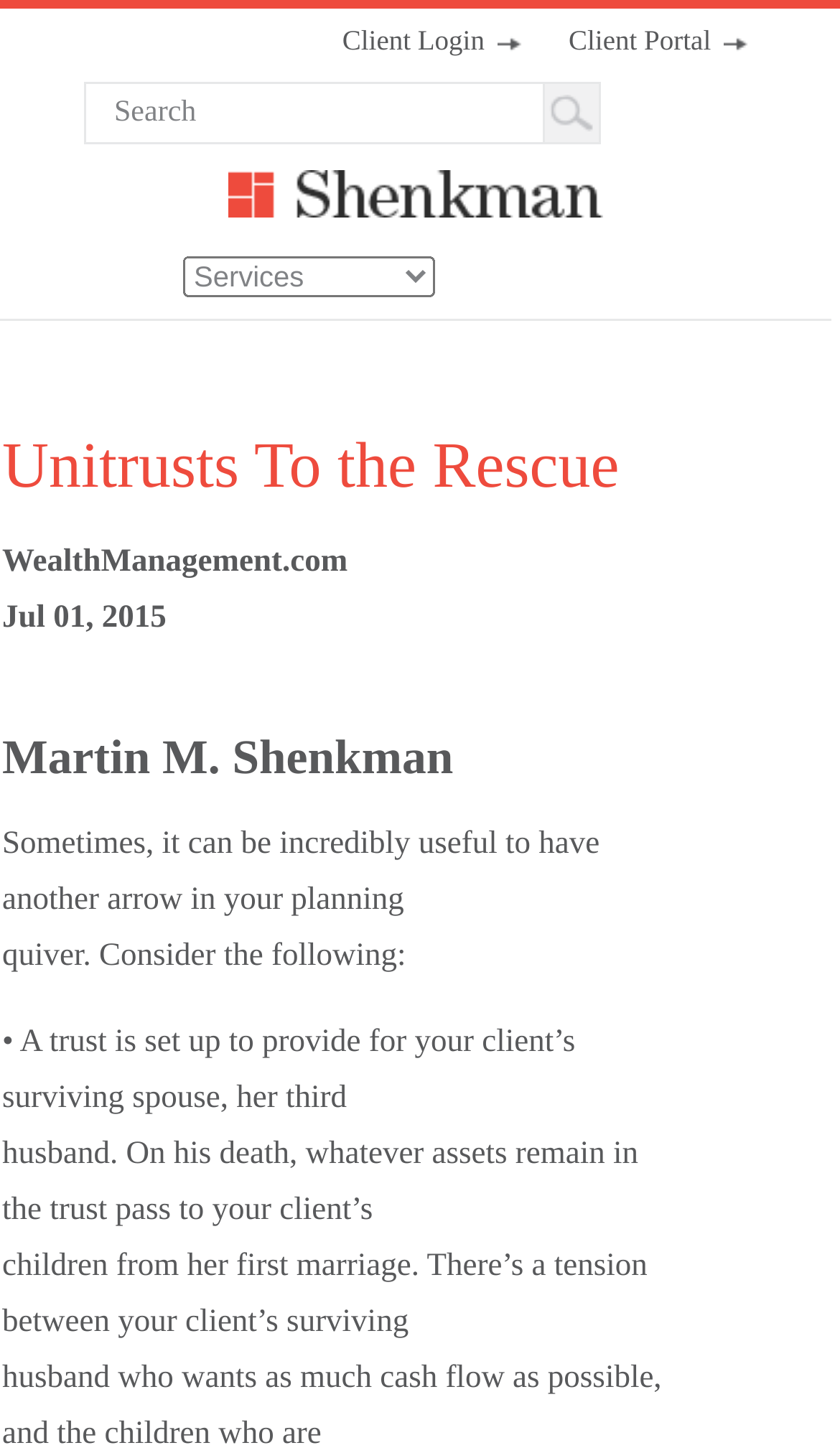Who is the author of the article?
Answer the question with a detailed explanation, including all necessary information.

The author of the article can be found in the heading element with the text 'Martin M. Shenkman' which is located below the heading 'Unitrusts To the Rescue'.